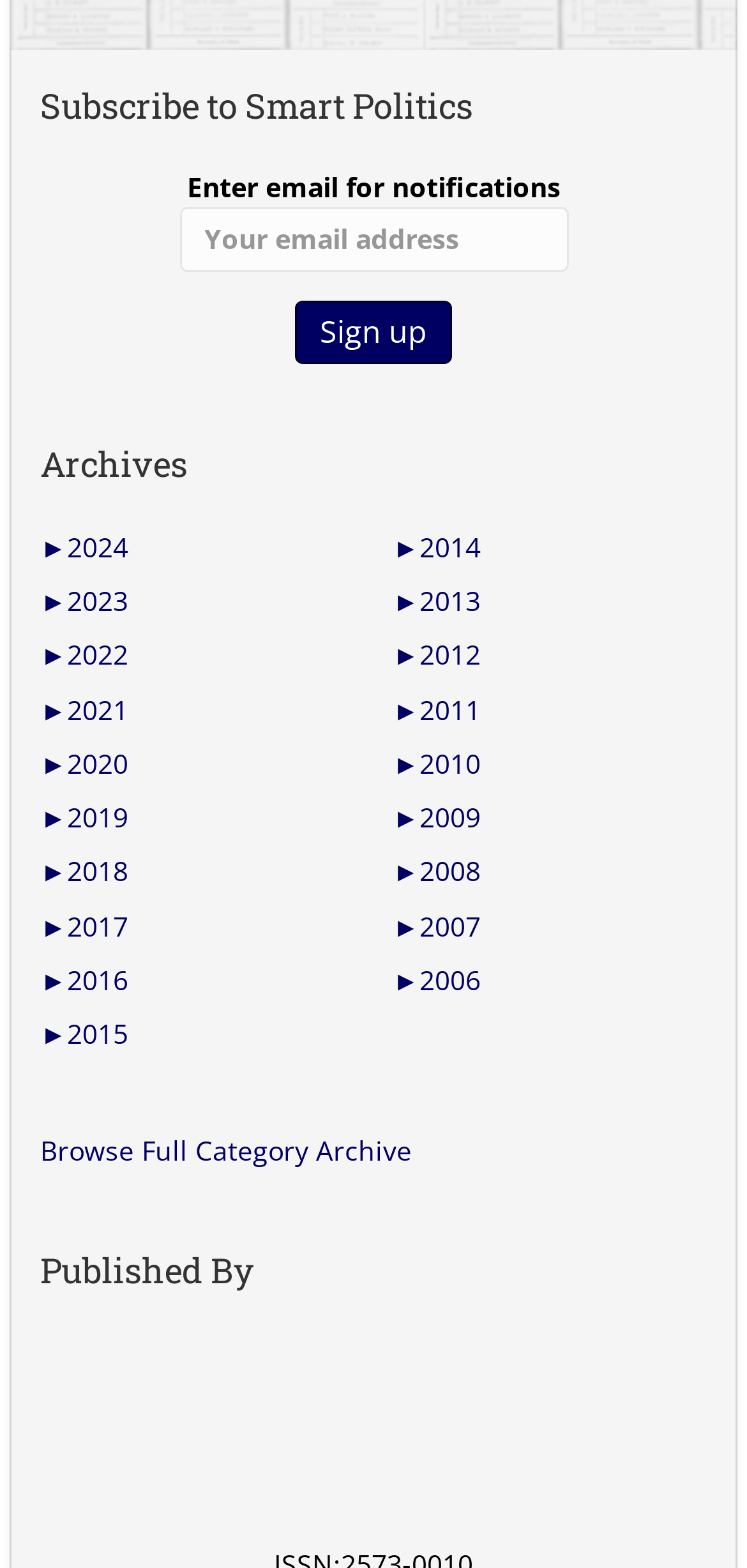What is the image next to the 'Publishers' link?
Please provide a single word or phrase in response based on the screenshot.

Publishers